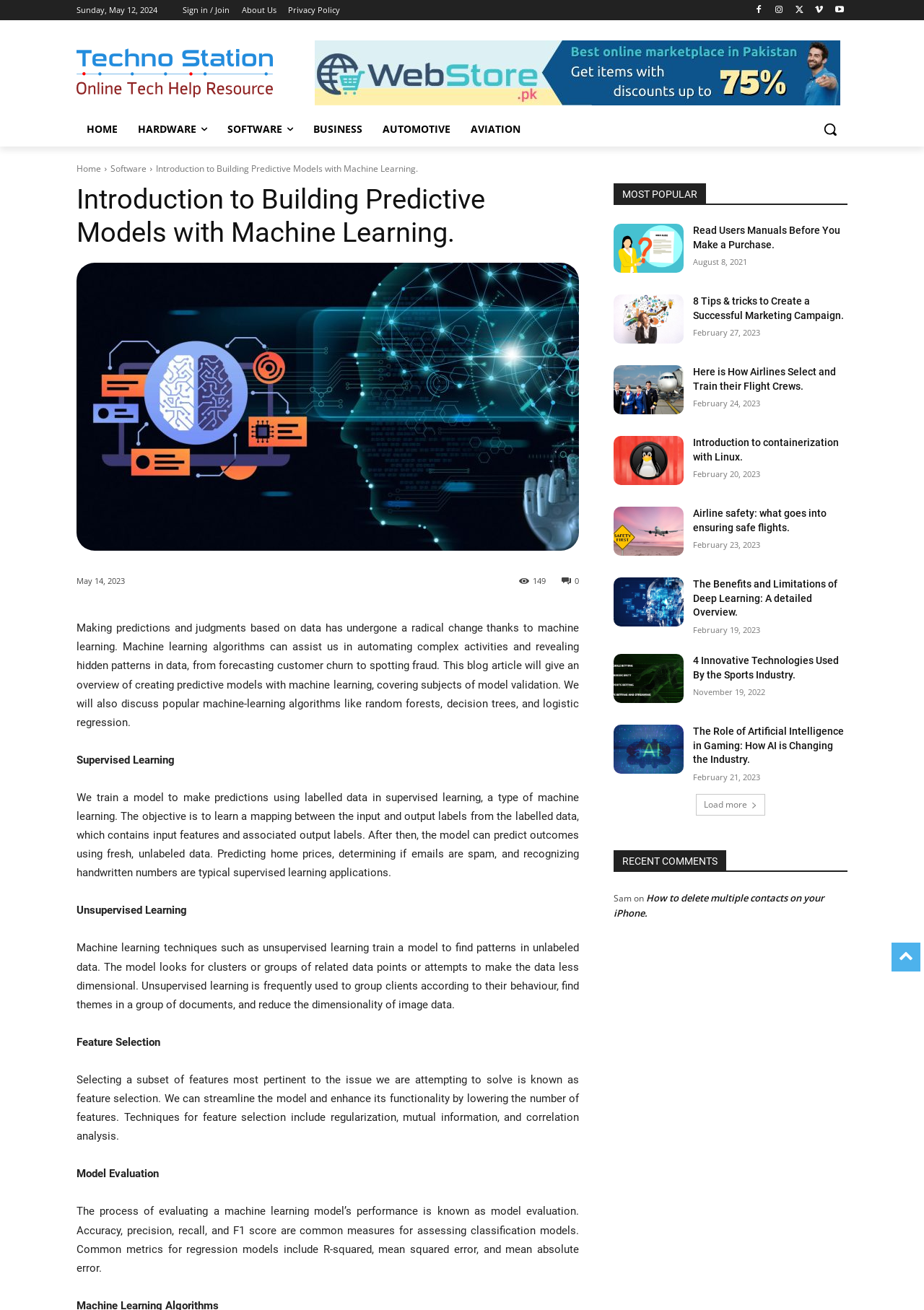Determine the heading of the webpage and extract its text content.

Introduction to Building Predictive Models with Machine Learning.